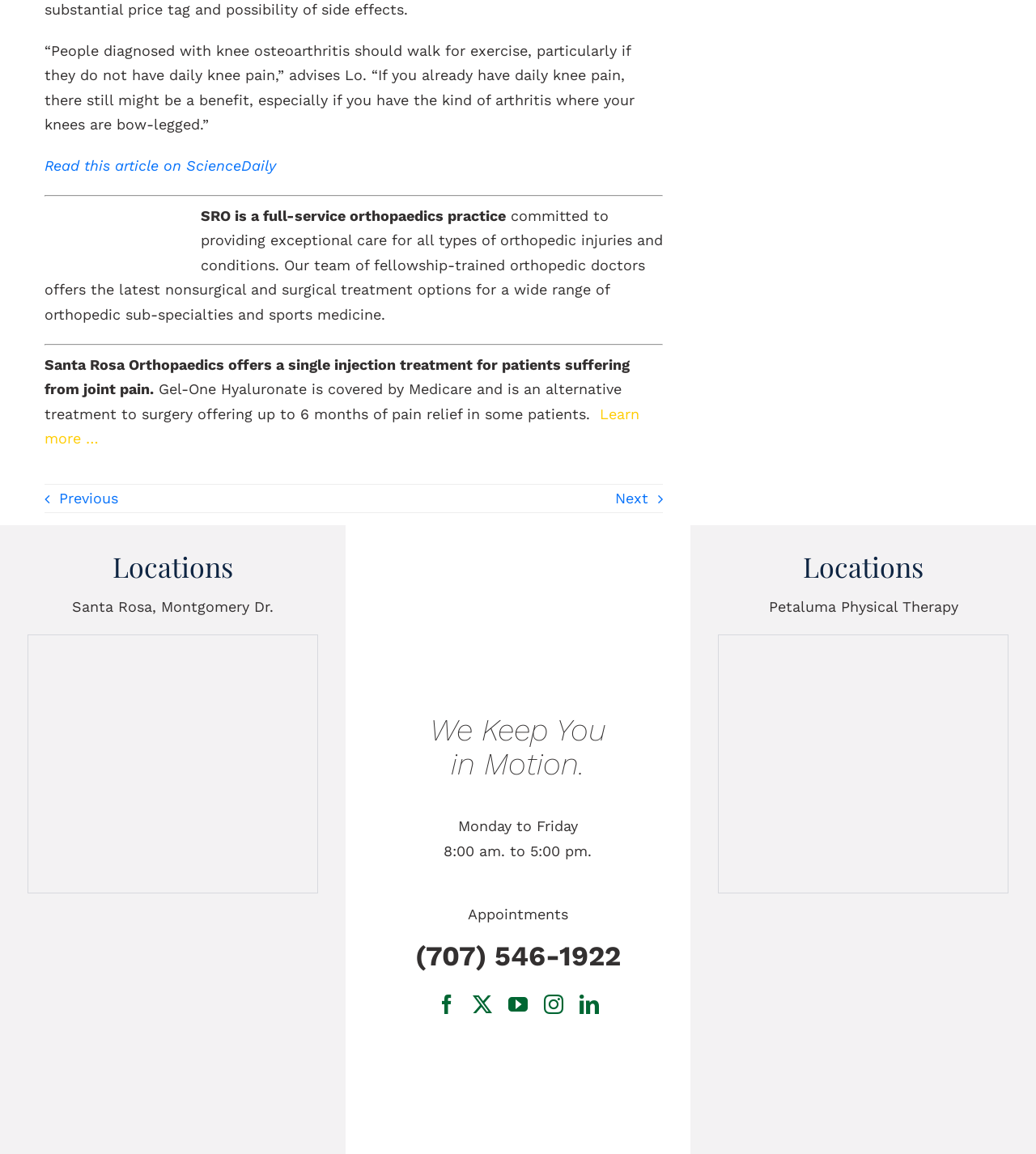Provide a brief response in the form of a single word or phrase:
What are the office hours of Santa Rosa Orthopaedics?

Monday to Friday, 8:00 am to 5:00 pm